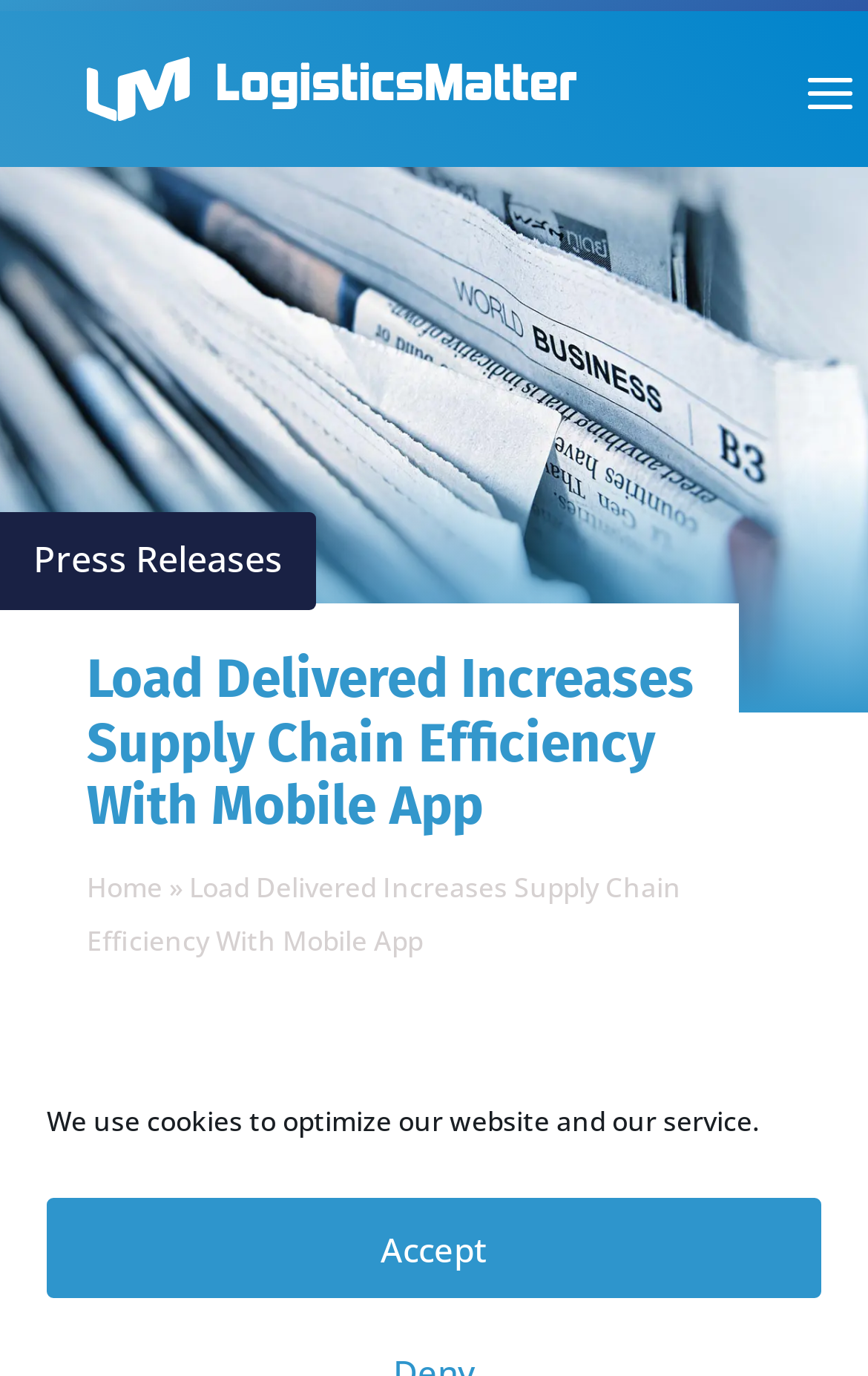Using the information in the image, could you please answer the following question in detail:
How does the Load Finder mobile app provide access to freight?

According to the webpage, the Load Finder mobile app provides carriers with access to freight 24/7 from the palm of their hands, which means they can access freight information anytime and anywhere using their mobile devices.